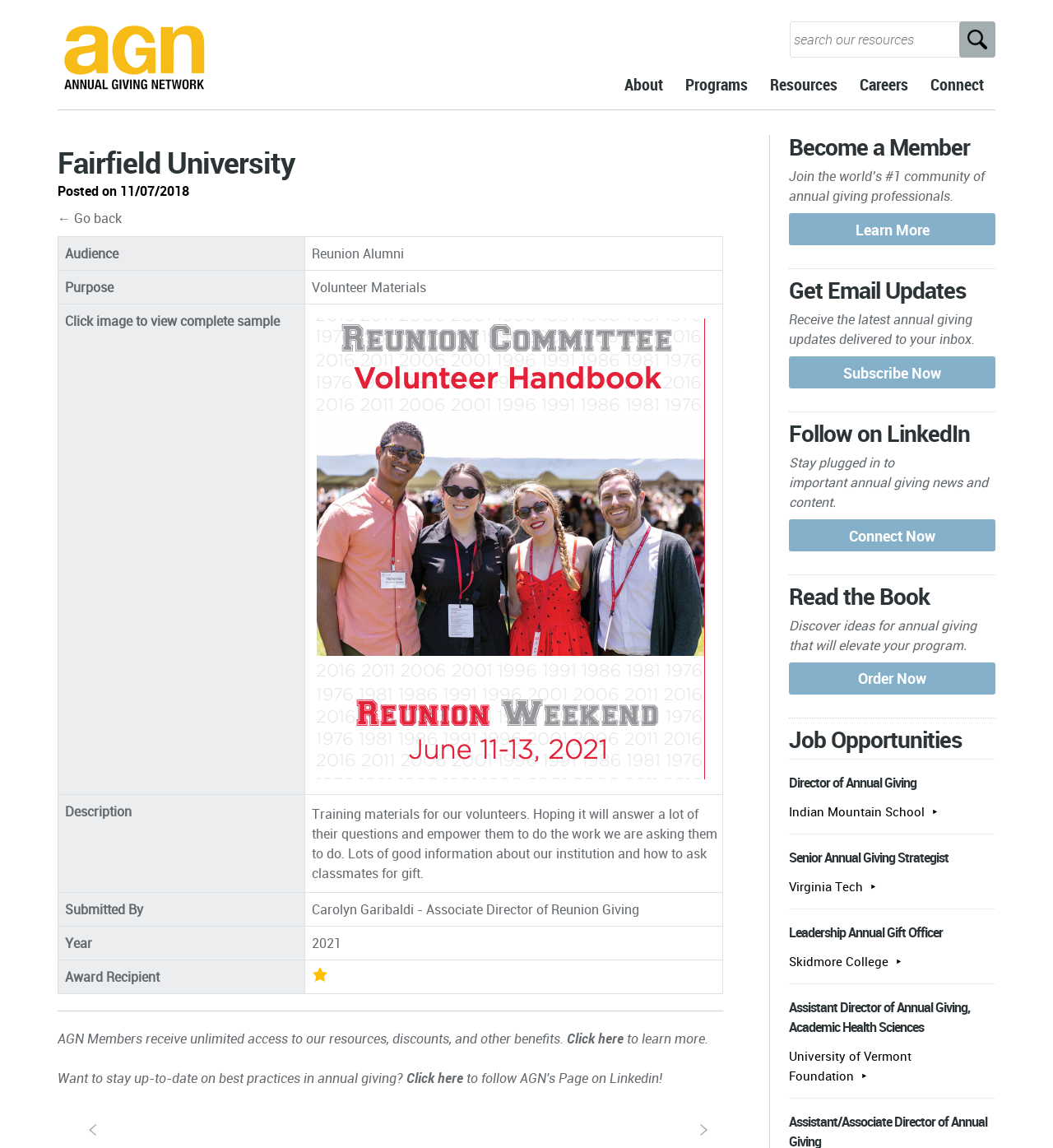Locate the bounding box coordinates of the area that needs to be clicked to fulfill the following instruction: "visit Volkswagen Commercial Vehicles reveals big tech updates for Crafter". The coordinates should be in the format of four float numbers between 0 and 1, namely [left, top, right, bottom].

None